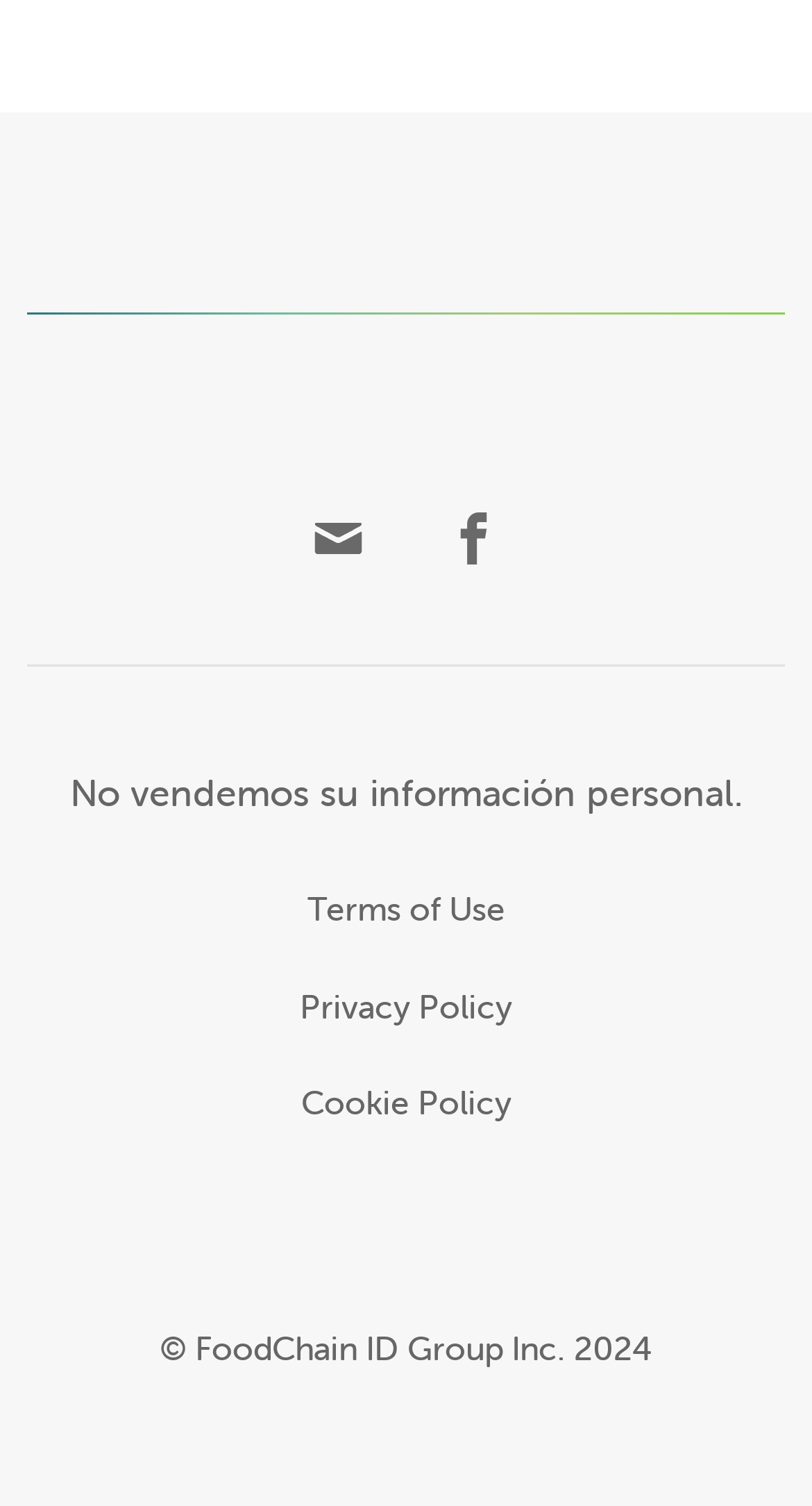Using the details from the image, please elaborate on the following question: What is the company's stance on personal information?

The webpage has a static text element that states 'No vendemos su información personal.' which translates to 'We do not sell your personal information.' This indicates that the company does not sell personal information.